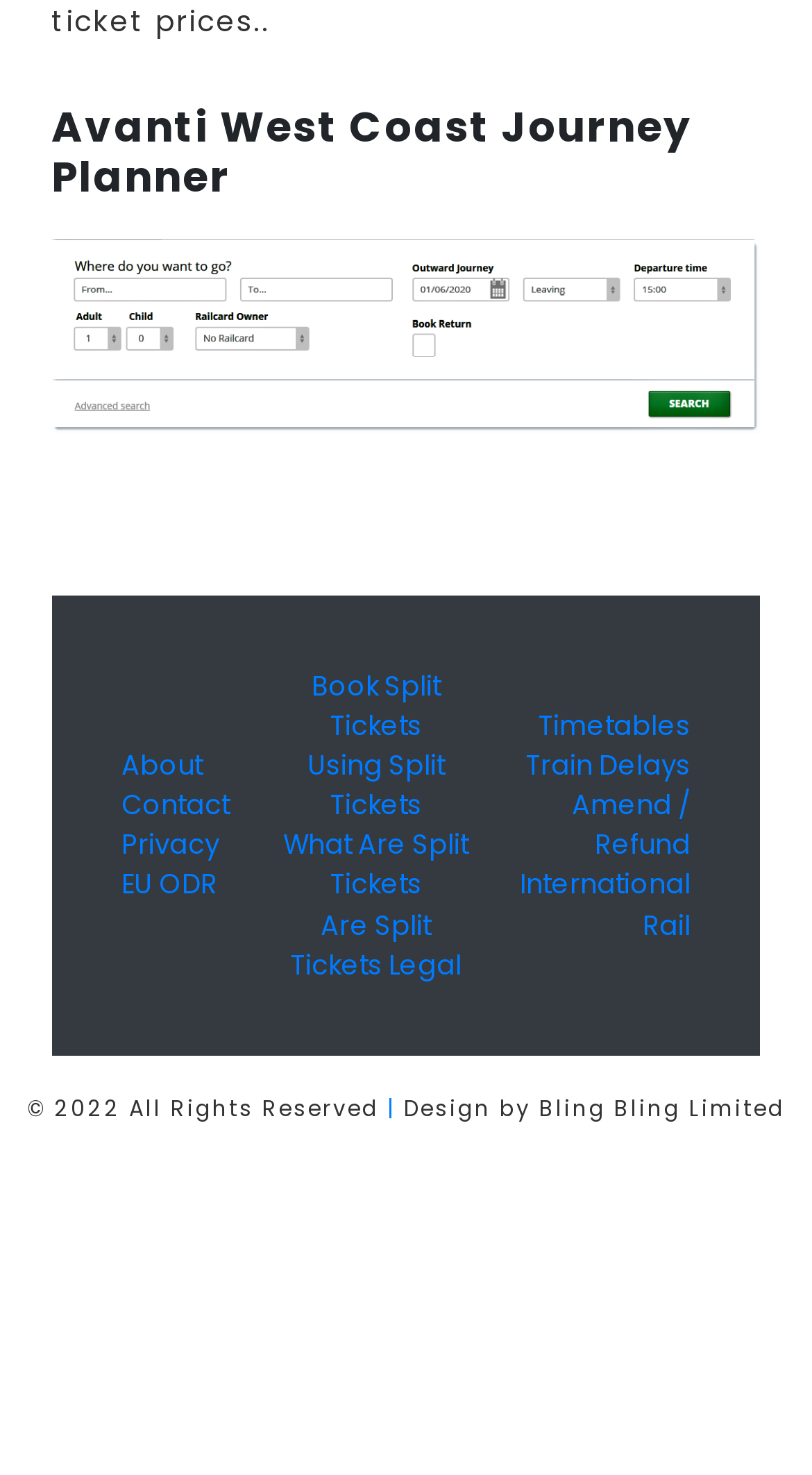Answer the question in a single word or phrase:
What is the name of the train service?

Avanti West Coast